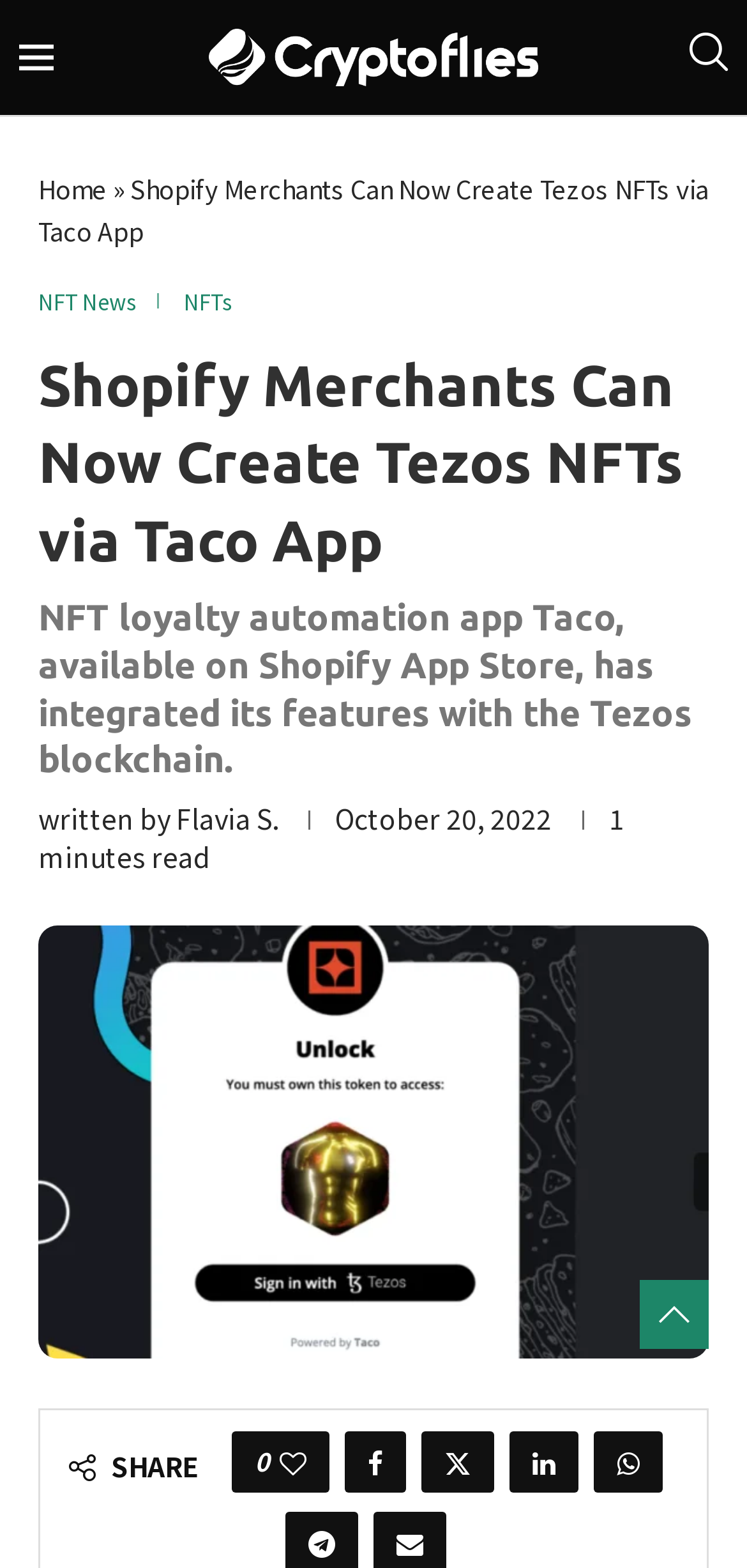What is the main heading of this webpage? Please extract and provide it.

Shopify Merchants Can Now Create Tezos NFTs via Taco App